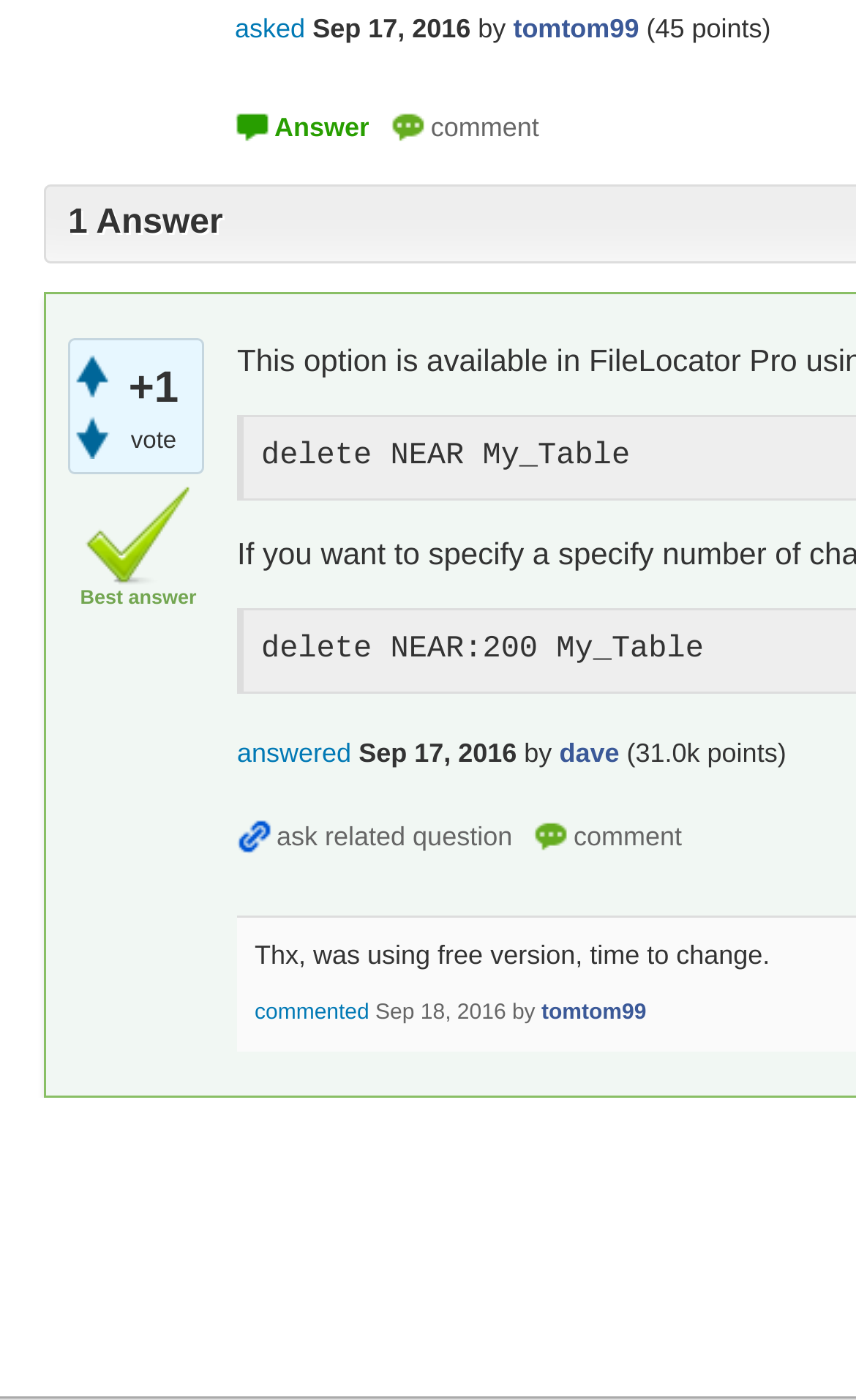Please identify the bounding box coordinates of where to click in order to follow the instruction: "Click the 'answer' button".

[0.274, 0.073, 0.432, 0.11]